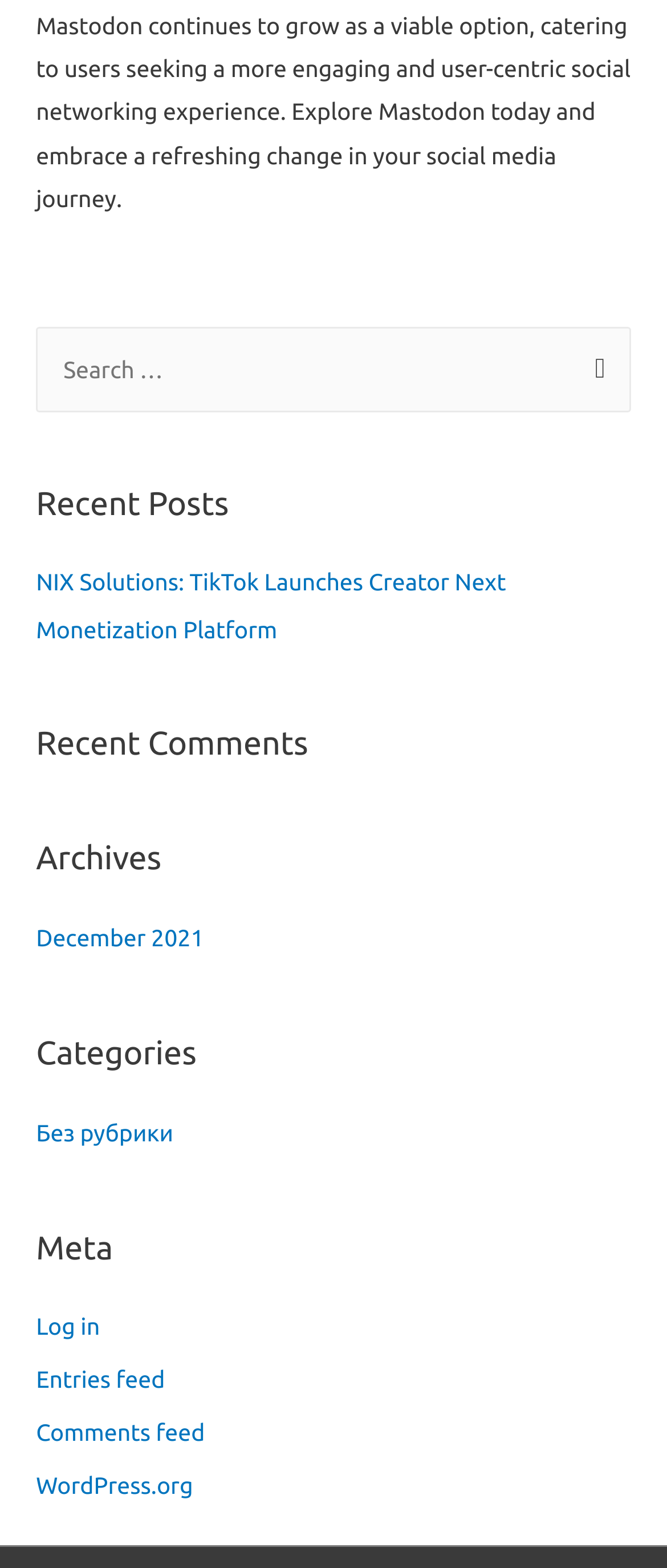Please locate the bounding box coordinates of the element's region that needs to be clicked to follow the instruction: "Search for something". The bounding box coordinates should be provided as four float numbers between 0 and 1, i.e., [left, top, right, bottom].

[0.054, 0.209, 0.946, 0.263]